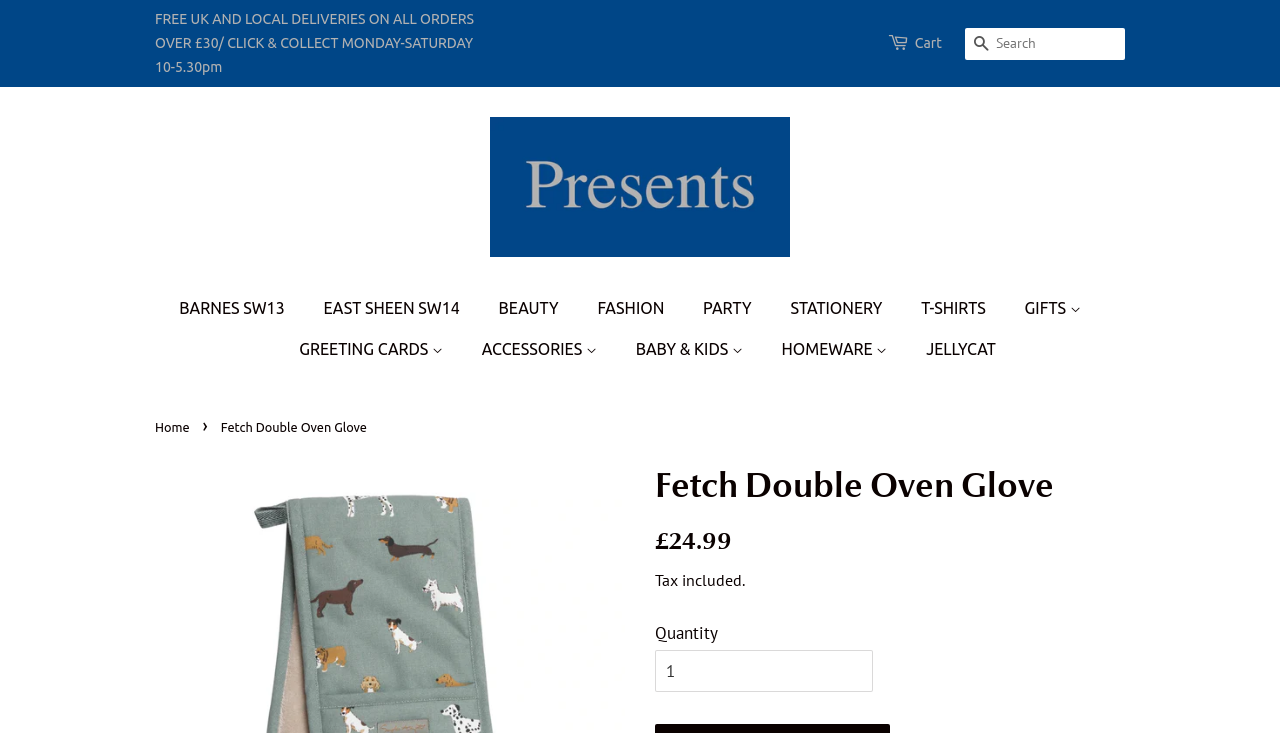Please identify the primary heading on the webpage and return its text.

Fetch Double Oven Glove